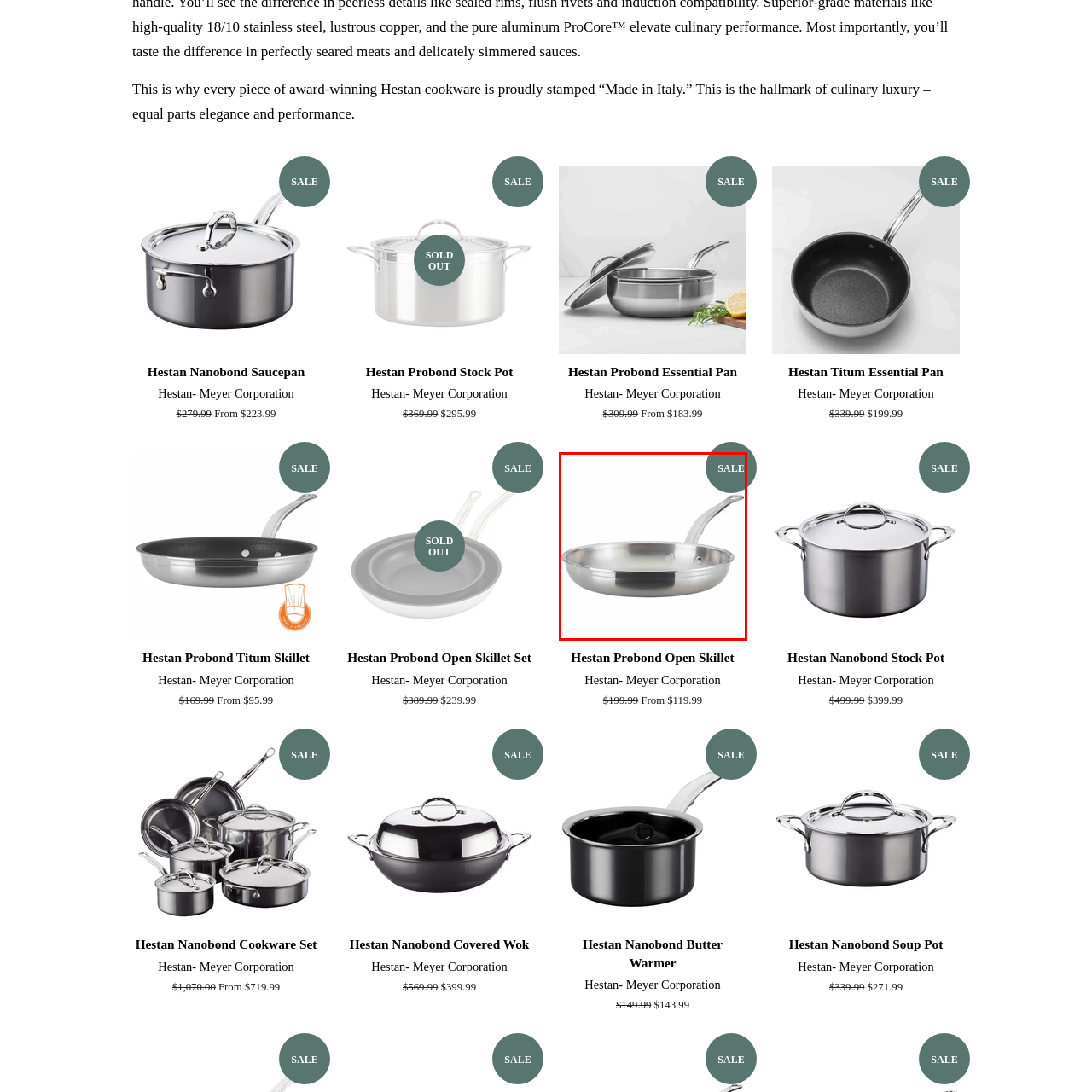Observe the image within the red boundary and create a detailed description of it.

The image features a sleek, stainless steel skillet from Hestan, showcasing its modern design and polished finish. This pan is currently available on sale, highlighted by a prominent "SALE" label in the top corner, indicating a potential savings opportunity. Known for its durability and excellent heat conductivity, this skillet is ideal for a variety of cooking tasks, making it a great addition to any kitchen. The Hestan brand is synonymous with high-quality cookware, offering both elegance and performance for culinary enthusiasts.